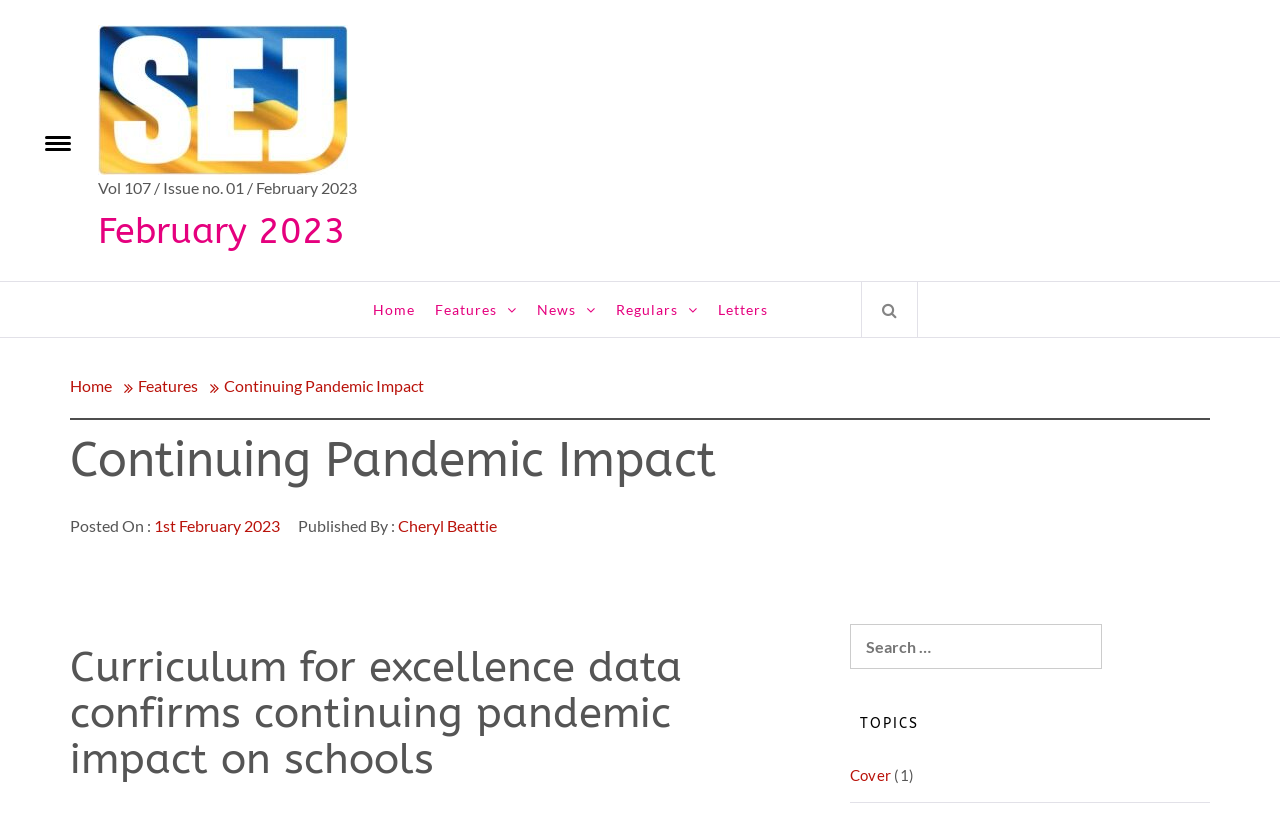Refer to the screenshot and give an in-depth answer to this question: What is the issue number of the current volume?

I found the answer by looking at the static text 'Vol 107 / Issue no. 01 / February 2023' which is located at the top of the webpage, indicating the current volume and issue number.